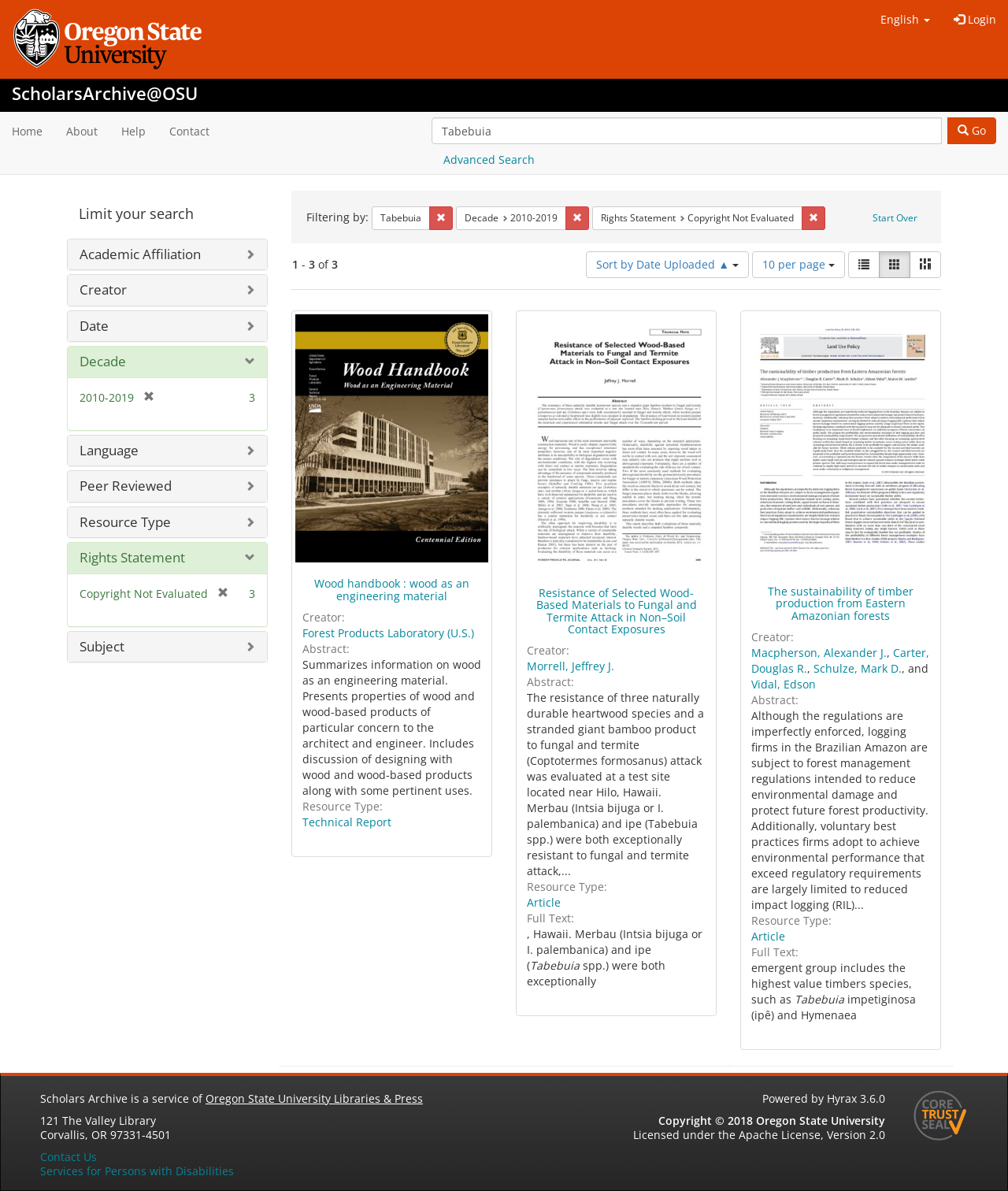What is the resource type of the first search result?
Using the information from the image, give a concise answer in one word or a short phrase.

Technical Report